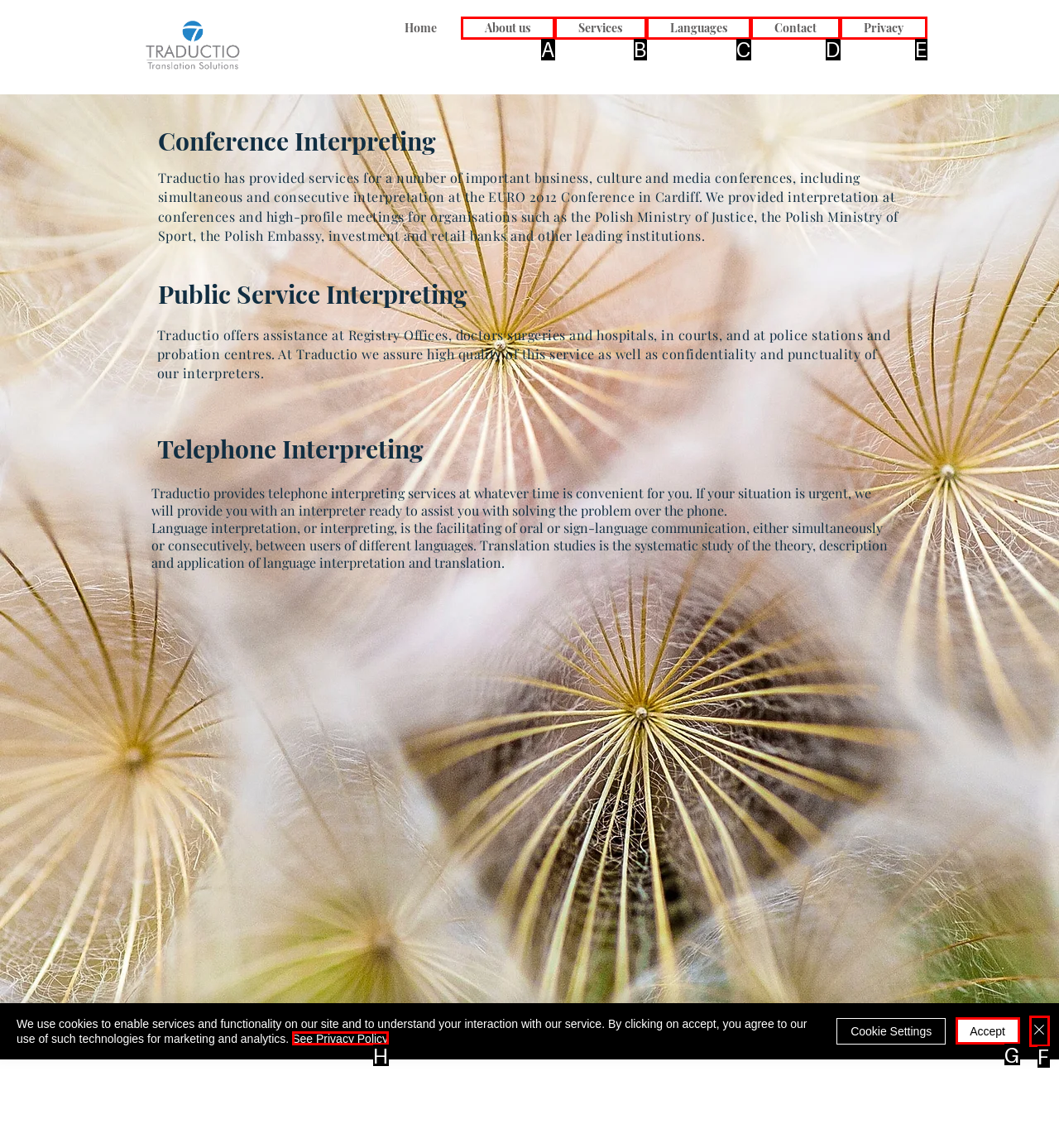Determine which HTML element best fits the description: Contact
Answer directly with the letter of the matching option from the available choices.

D